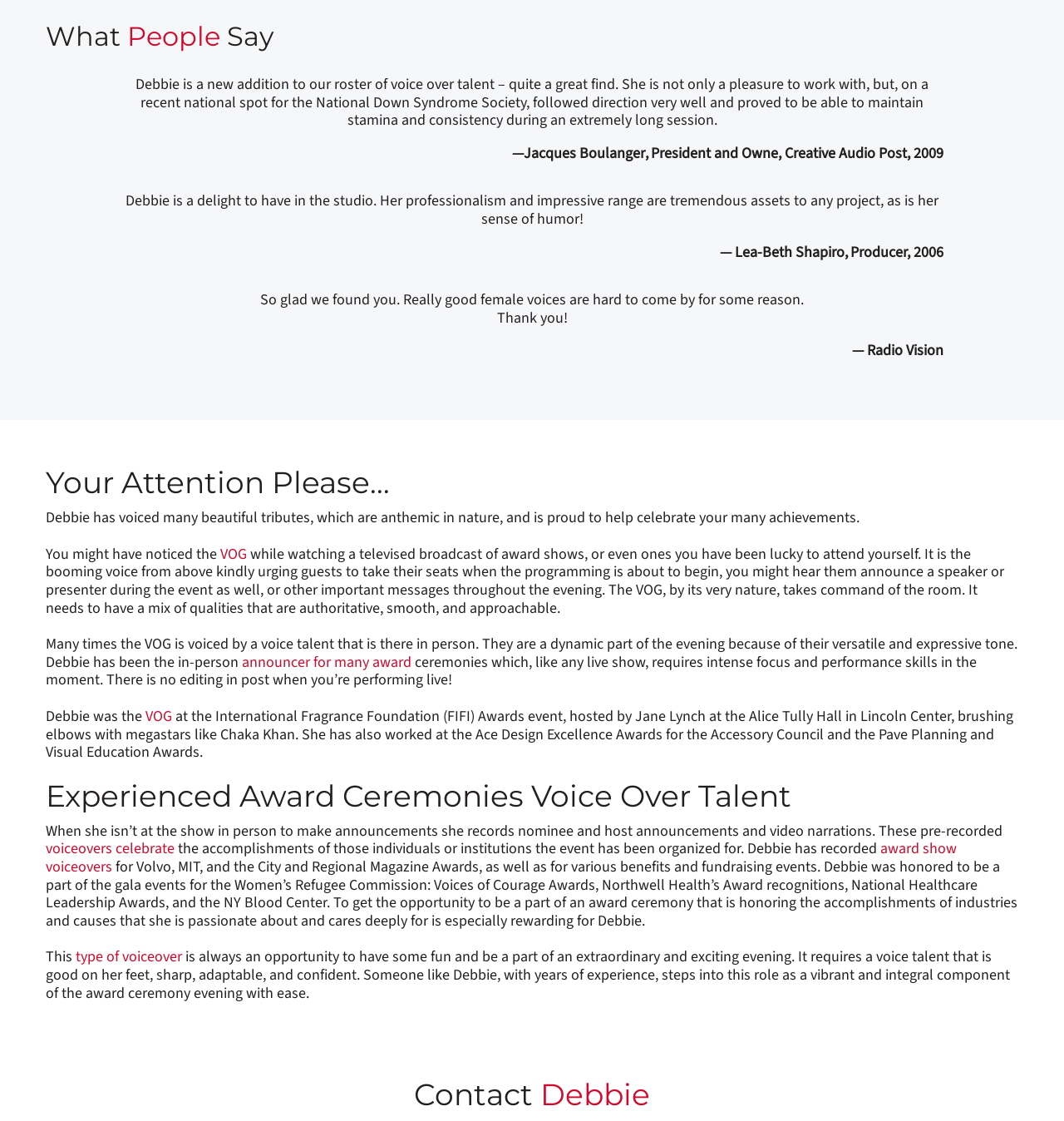Provide a single word or phrase to answer the given question: 
Has Debbie worked on live events?

Yes